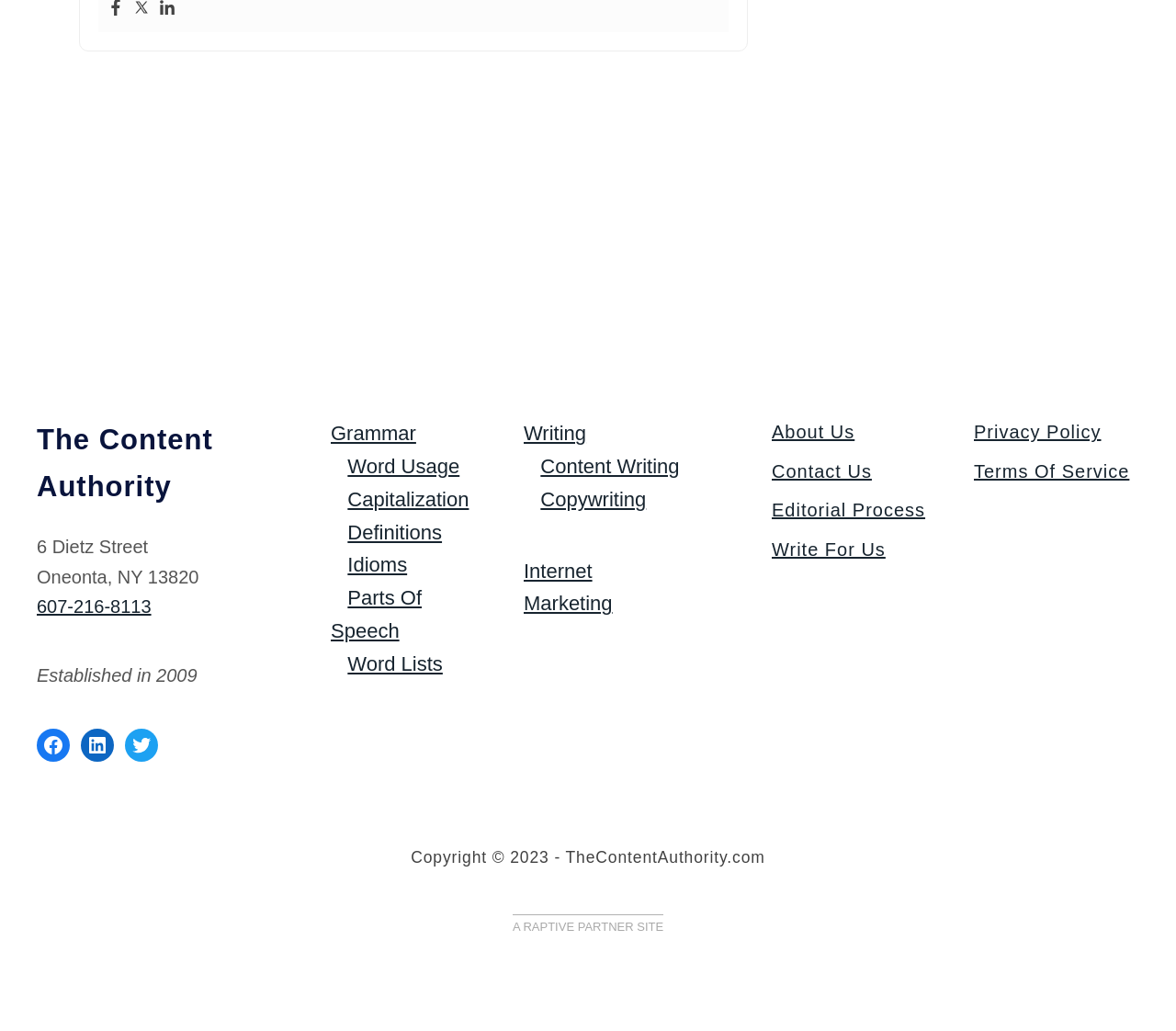Identify and provide the bounding box for the element described by: "Content Writing".

[0.46, 0.441, 0.578, 0.464]